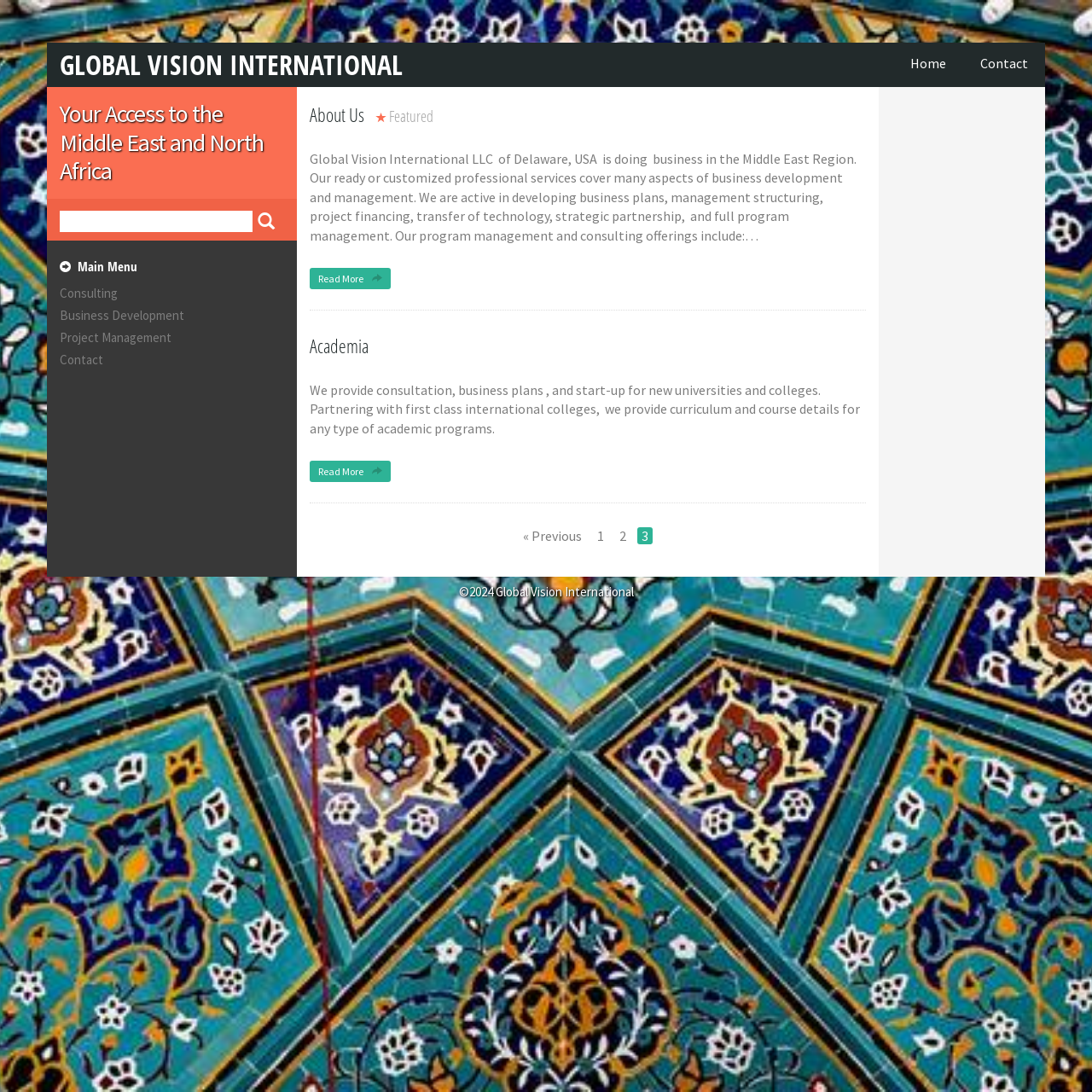Kindly provide the bounding box coordinates of the section you need to click on to fulfill the given instruction: "Go to the Consulting page".

[0.055, 0.261, 0.108, 0.276]